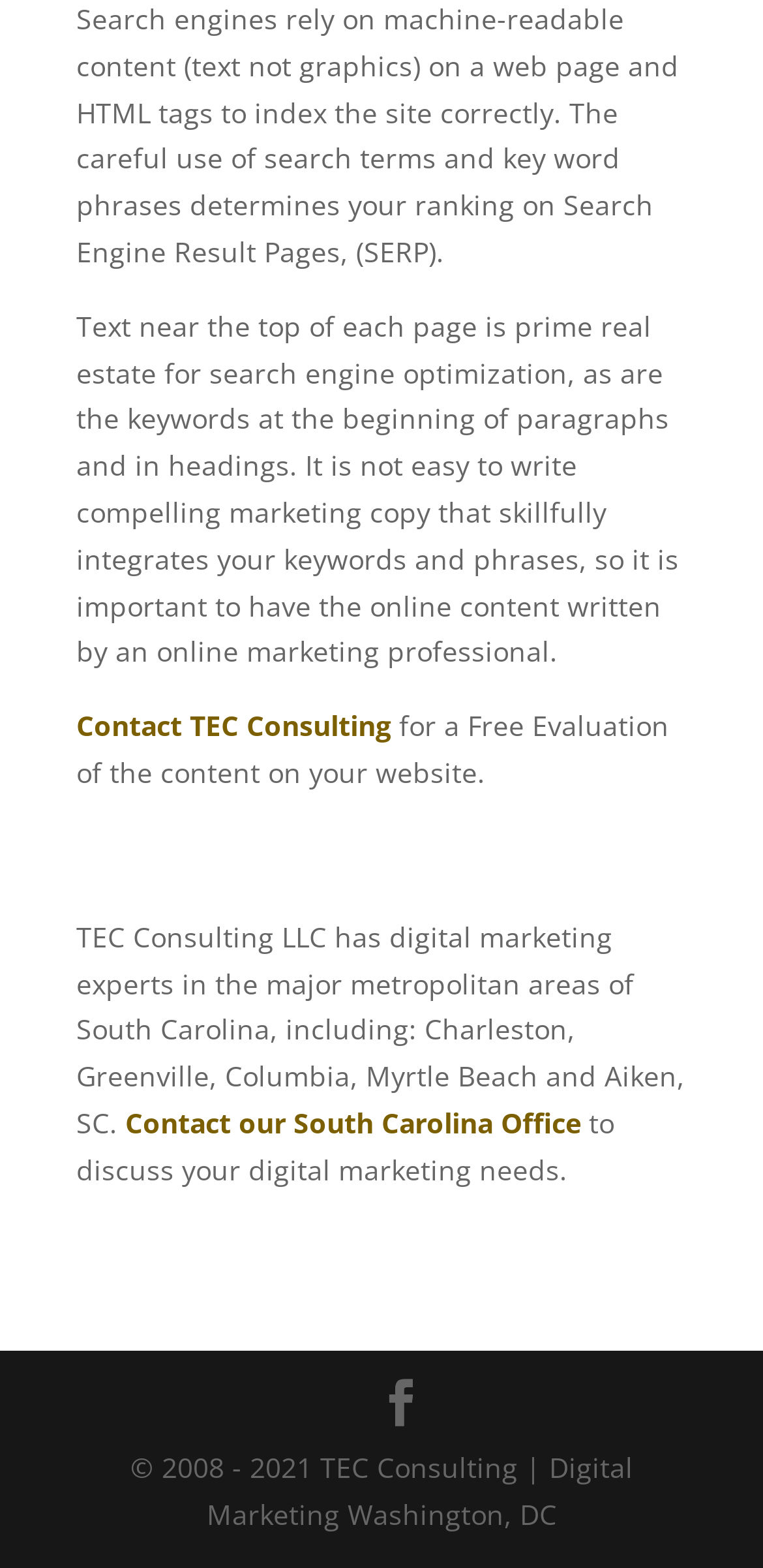What is the time period of the copyright?
Using the visual information, answer the question in a single word or phrase.

2008 - 2021